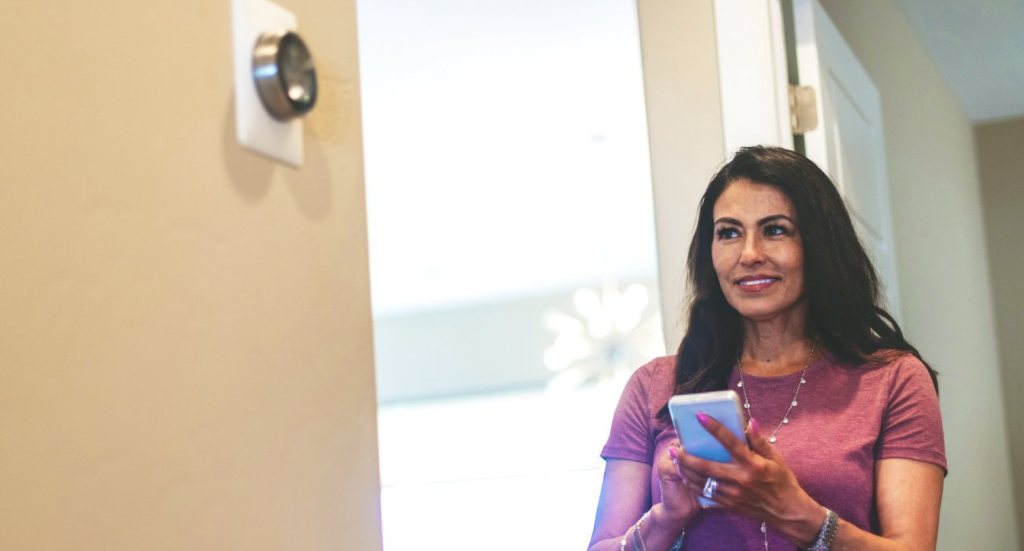What is displayed on the wall?
Using the image, elaborate on the answer with as much detail as possible.

According to the caption, a sleek and modern smart thermostat is prominently displayed on the wall beside the woman, symbolizing the advancements in residential air conditioning technology.